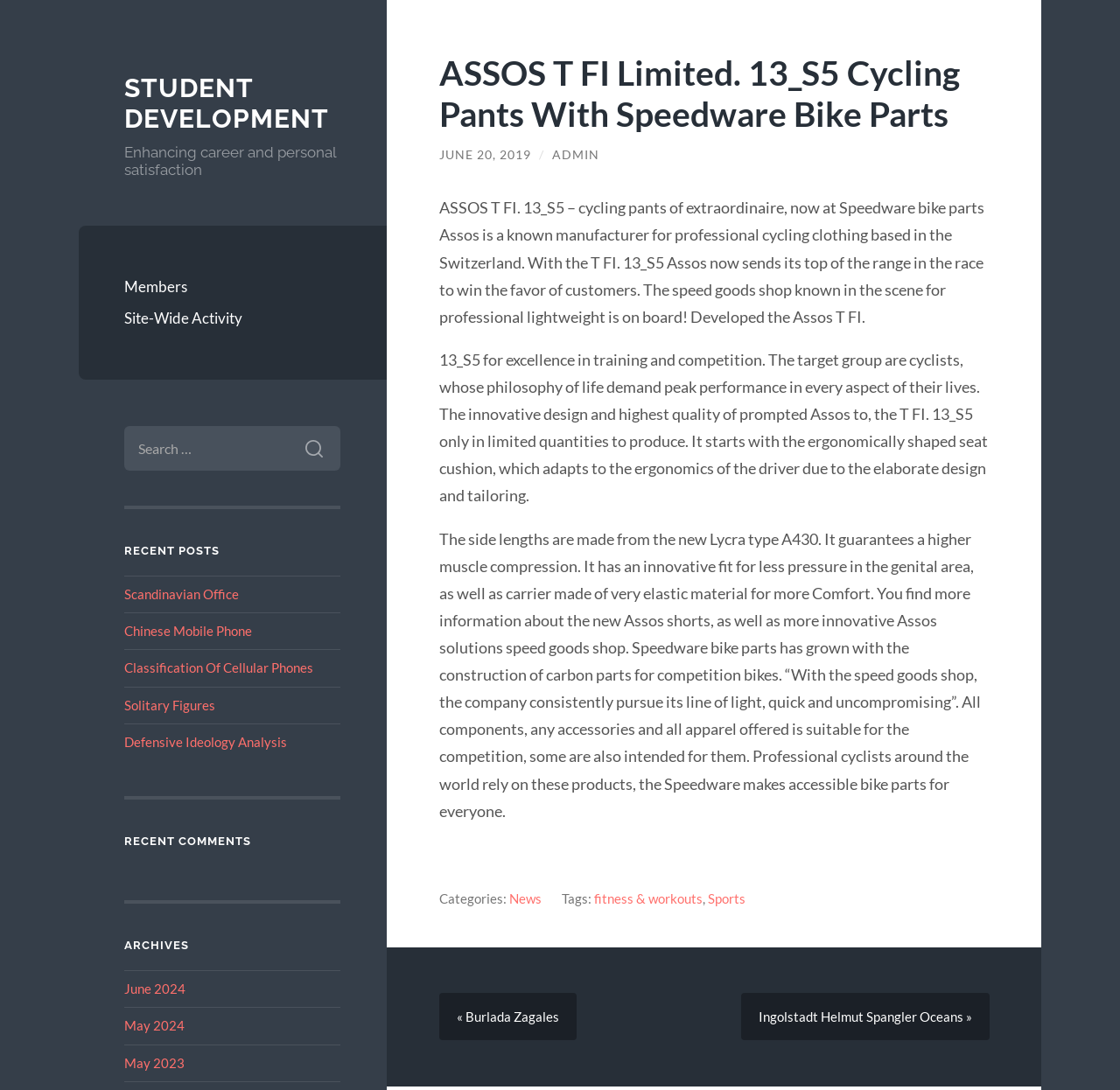Identify the bounding box coordinates of the area you need to click to perform the following instruction: "Read the recent post about Scandinavian Office".

[0.111, 0.537, 0.214, 0.552]